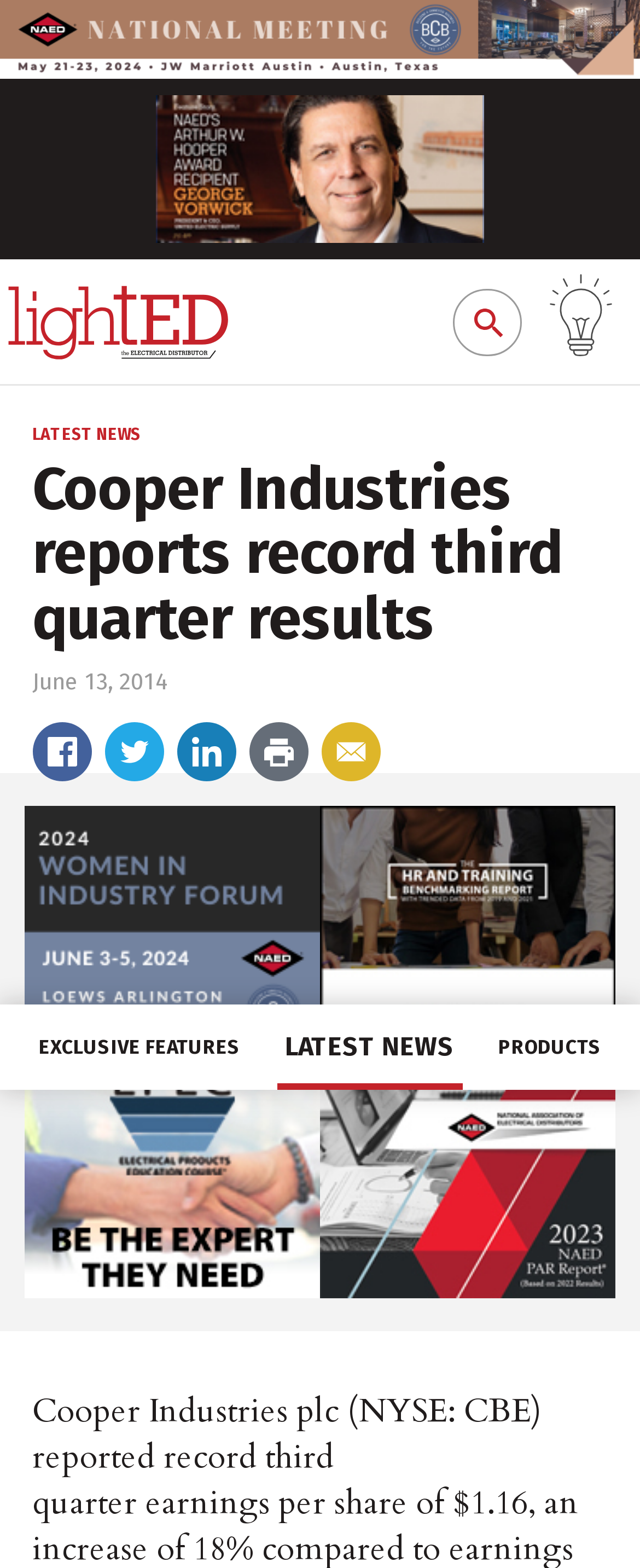Based on the element description "Products", predict the bounding box coordinates of the UI element.

[0.765, 0.643, 0.953, 0.693]